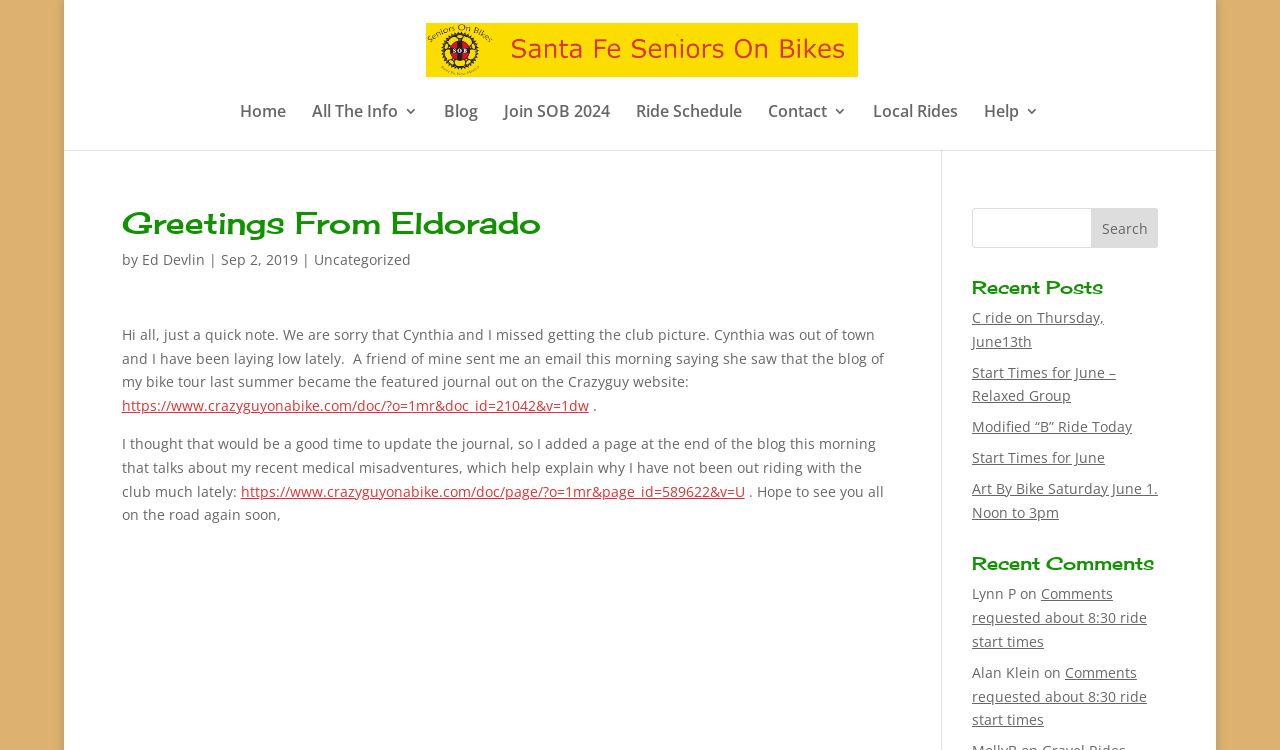Determine the bounding box coordinates for the element that should be clicked to follow this instruction: "View the recent post 'C ride on Thursday, June13th'". The coordinates should be given as four float numbers between 0 and 1, in the format [left, top, right, bottom].

[0.759, 0.411, 0.862, 0.468]